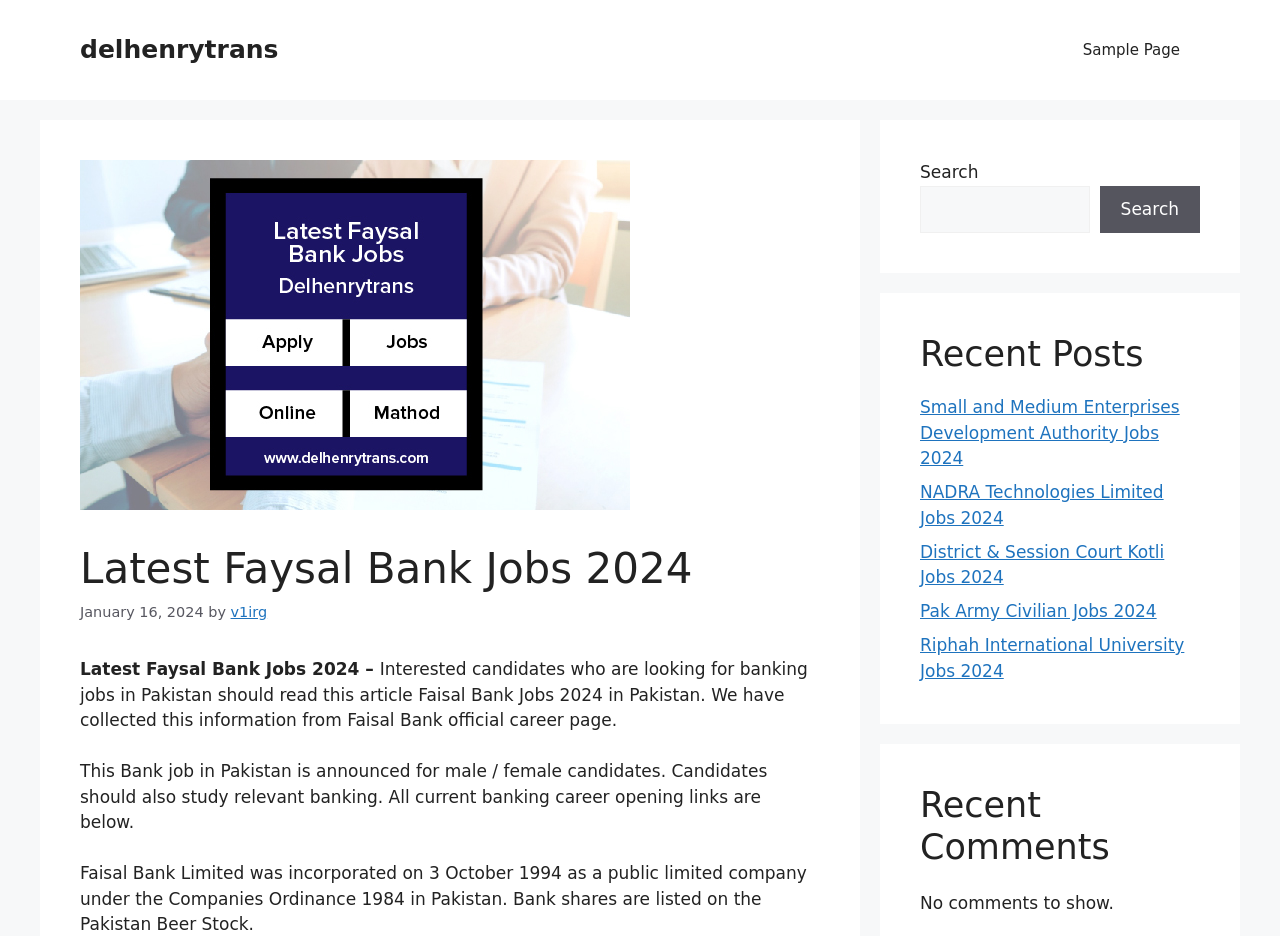Generate a thorough caption detailing the webpage content.

The webpage is about the latest Faysal Bank jobs in 2024, specifically targeting interested candidates looking for banking jobs in Pakistan. At the top, there is a banner with a link to "delhenrytrans" and a navigation menu with a link to "Sample Page". Below the navigation menu, there is a large image with the title "Latest Faysal Bank Jobs 2024".

The main content area is divided into sections. The first section has a heading with the same title as the image, followed by a timestamp "January 16, 2024", and a byline with a link to "v1irg". The main article text is divided into three paragraphs, describing the job opportunities at Faysal Bank, the requirements, and the bank's history.

To the right of the main content area, there is a complementary section with a search bar and a heading "Recent Posts". Below the search bar, there are five links to recent job postings, including Small and Medium Enterprises Development Authority Jobs, NADRA Technologies Limited Jobs, and others. Further down, there is a heading "Recent Comments" with a message indicating that there are no comments to show.

Overall, the webpage is focused on providing information about Faysal Bank job opportunities and related news, with a clean and organized layout.